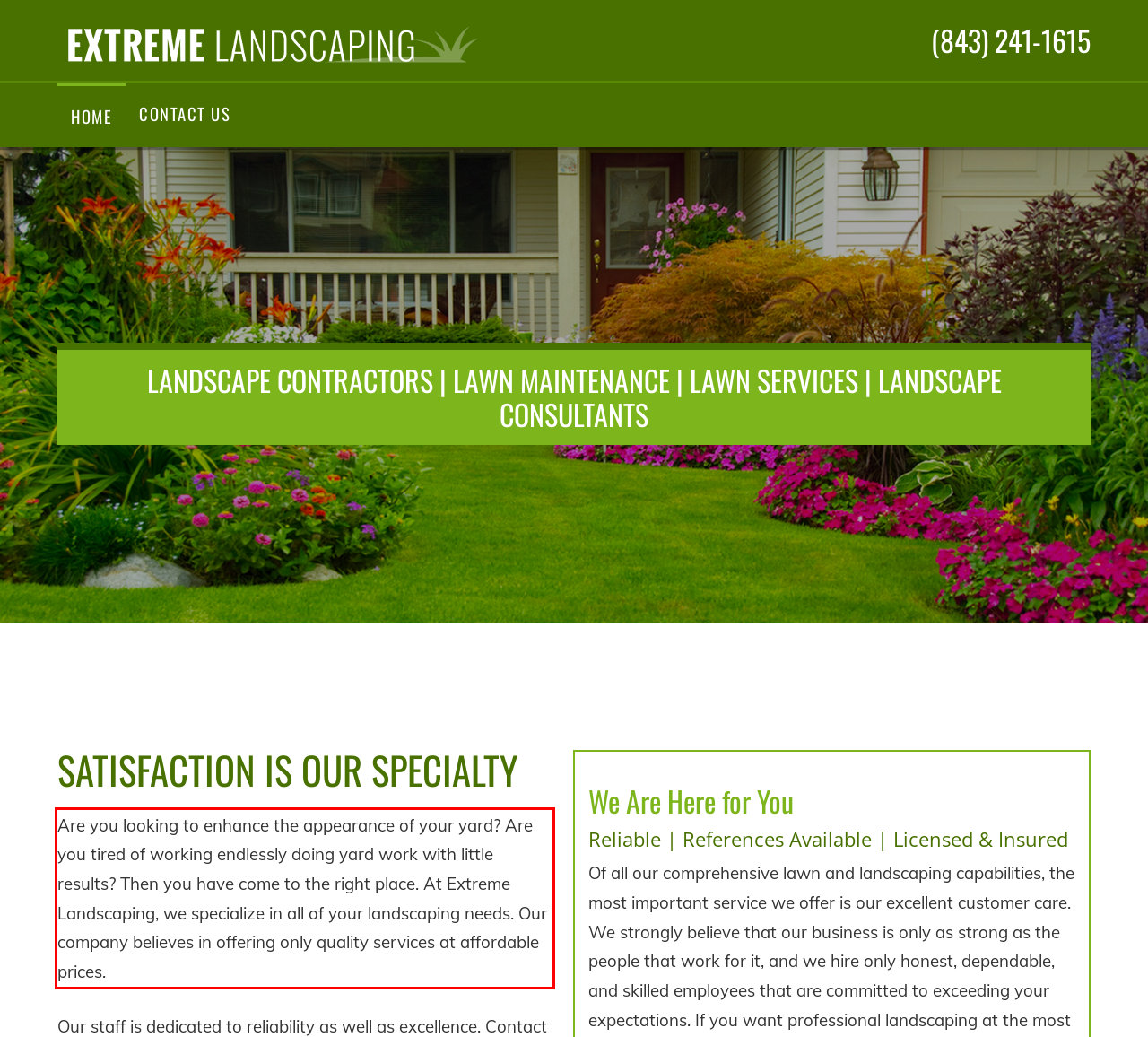From the provided screenshot, extract the text content that is enclosed within the red bounding box.

Are you looking to enhance the appearance of your yard? Are you tired of working endlessly doing yard work with little results? Then you have come to the right place. At Extreme Landscaping, we specialize in all of your landscaping needs. Our company believes in offering only quality services at affordable prices.